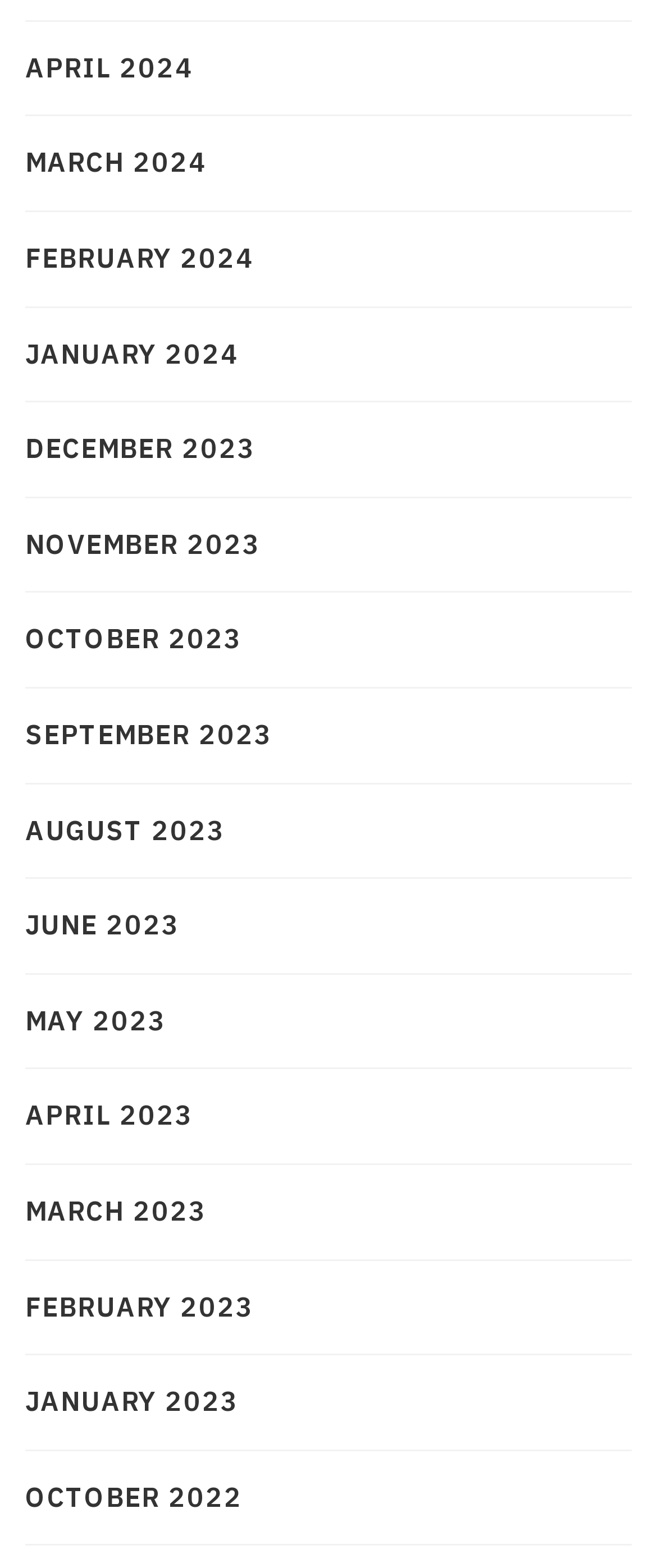Identify the bounding box coordinates for the UI element described as: "January 2023".

[0.038, 0.881, 0.364, 0.908]